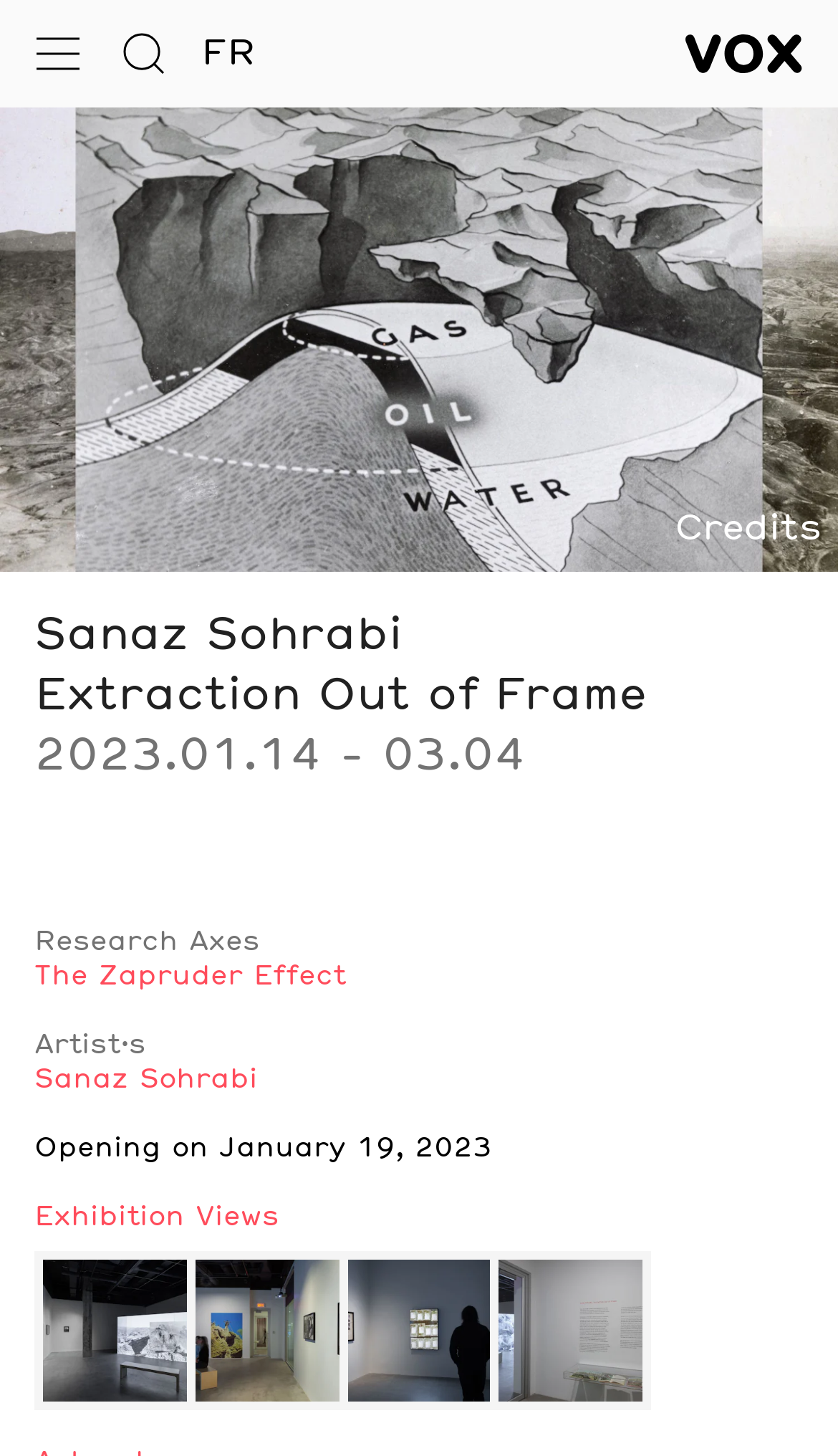What is the name of the artist?
Based on the visual, give a brief answer using one word or a short phrase.

Sanaz Sohrabi